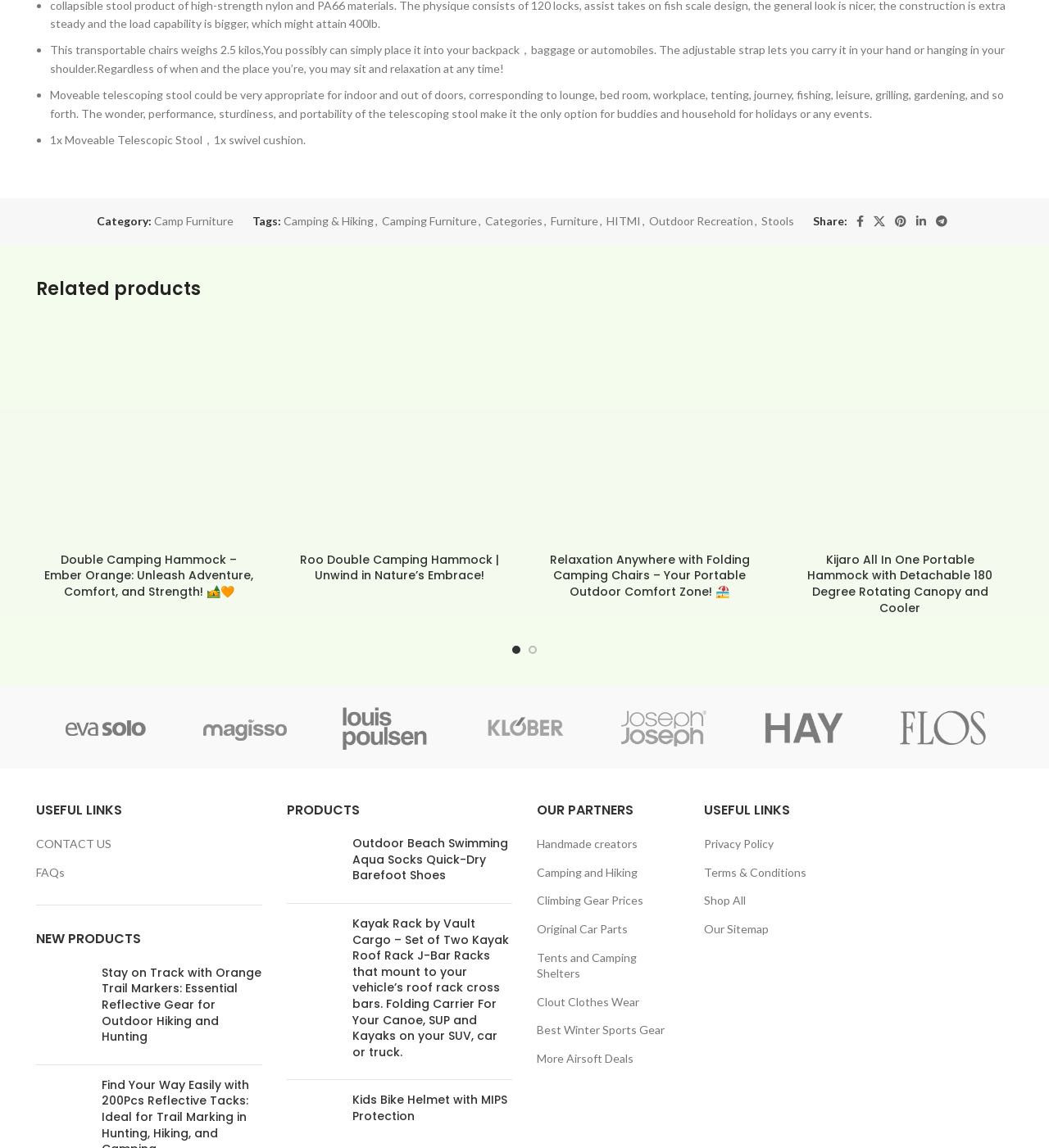Given the element description Best Winter Sports Gear, specify the bounding box coordinates of the corresponding UI element in the format (top-left x, top-left y, bottom-right x, bottom-right y). All values must be between 0 and 1.

[0.512, 0.891, 0.634, 0.903]